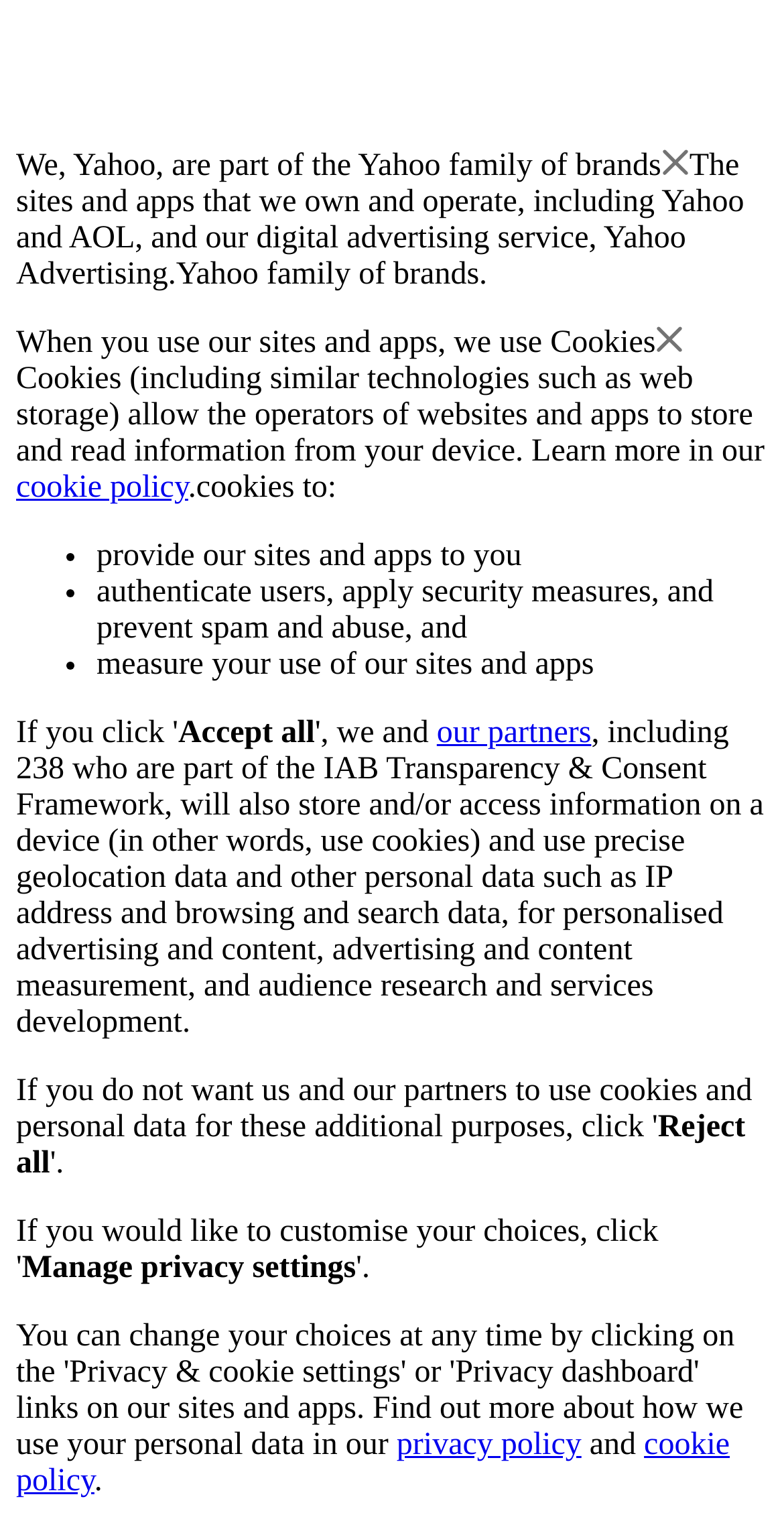Please provide a short answer using a single word or phrase for the question:
What do cookies allow operators to do?

Store and read information